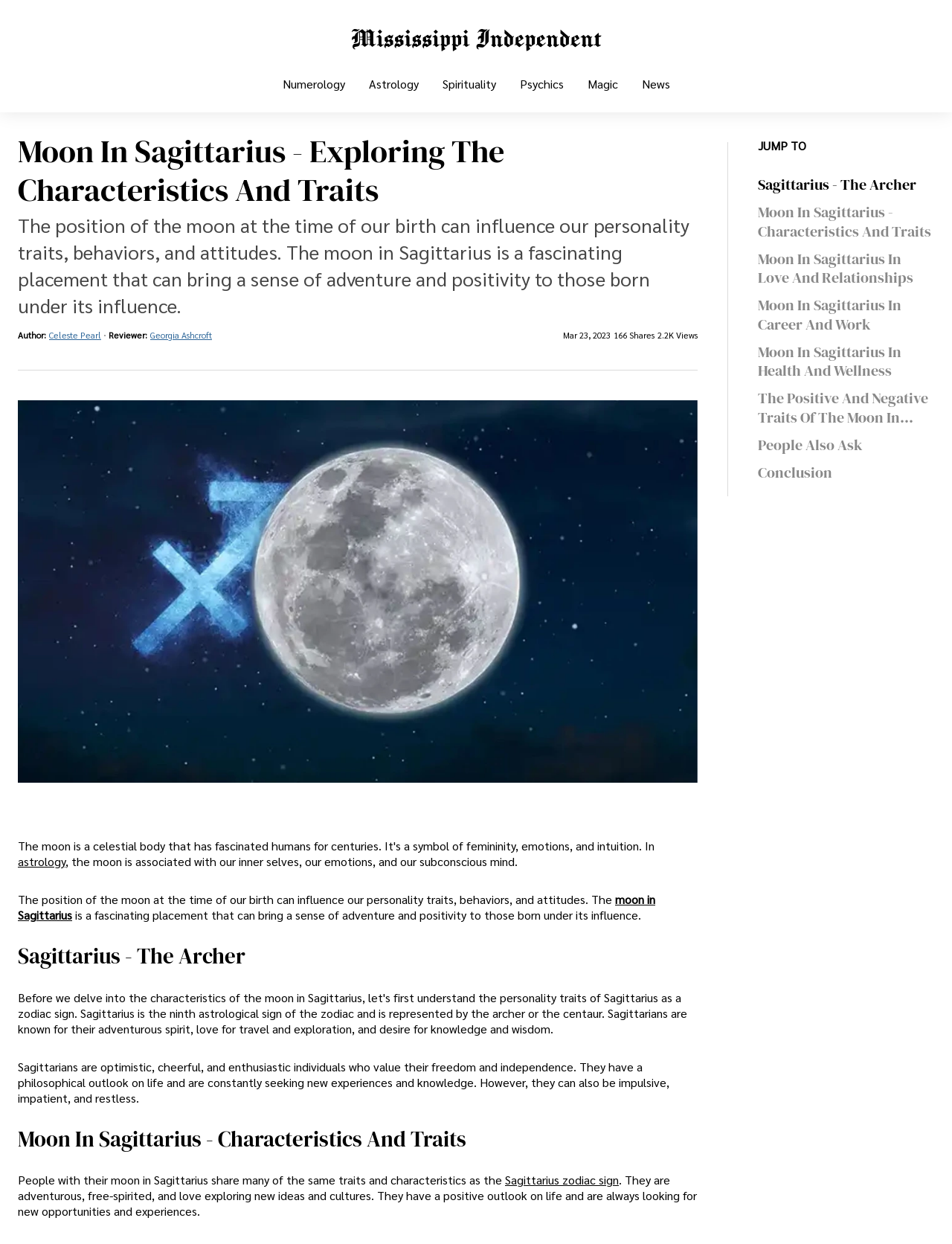What is the date of this article?
Give a one-word or short-phrase answer derived from the screenshot.

Mar 23, 2023